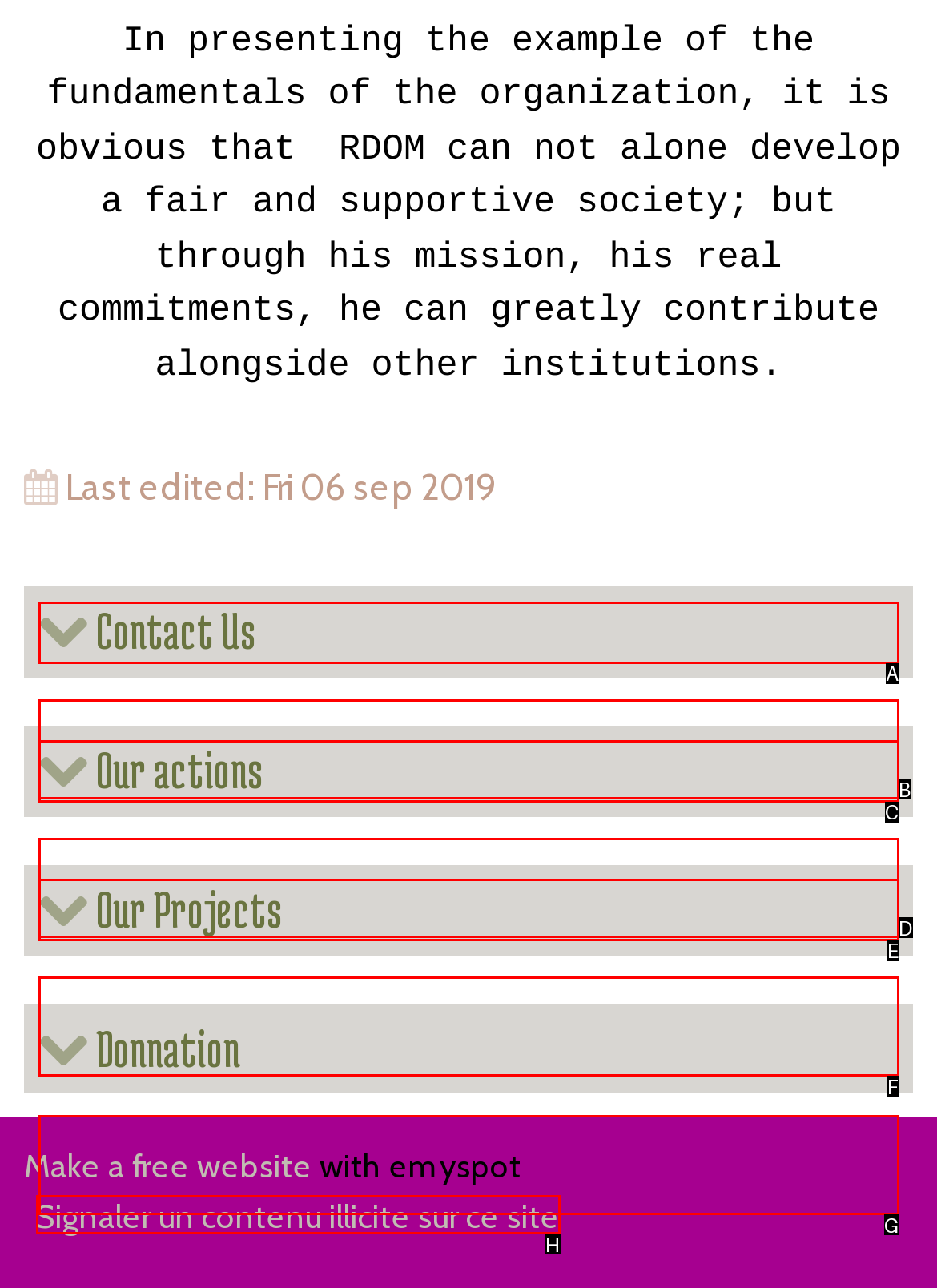From the given choices, identify the element that matches: Our Projects
Answer with the letter of the selected option.

F